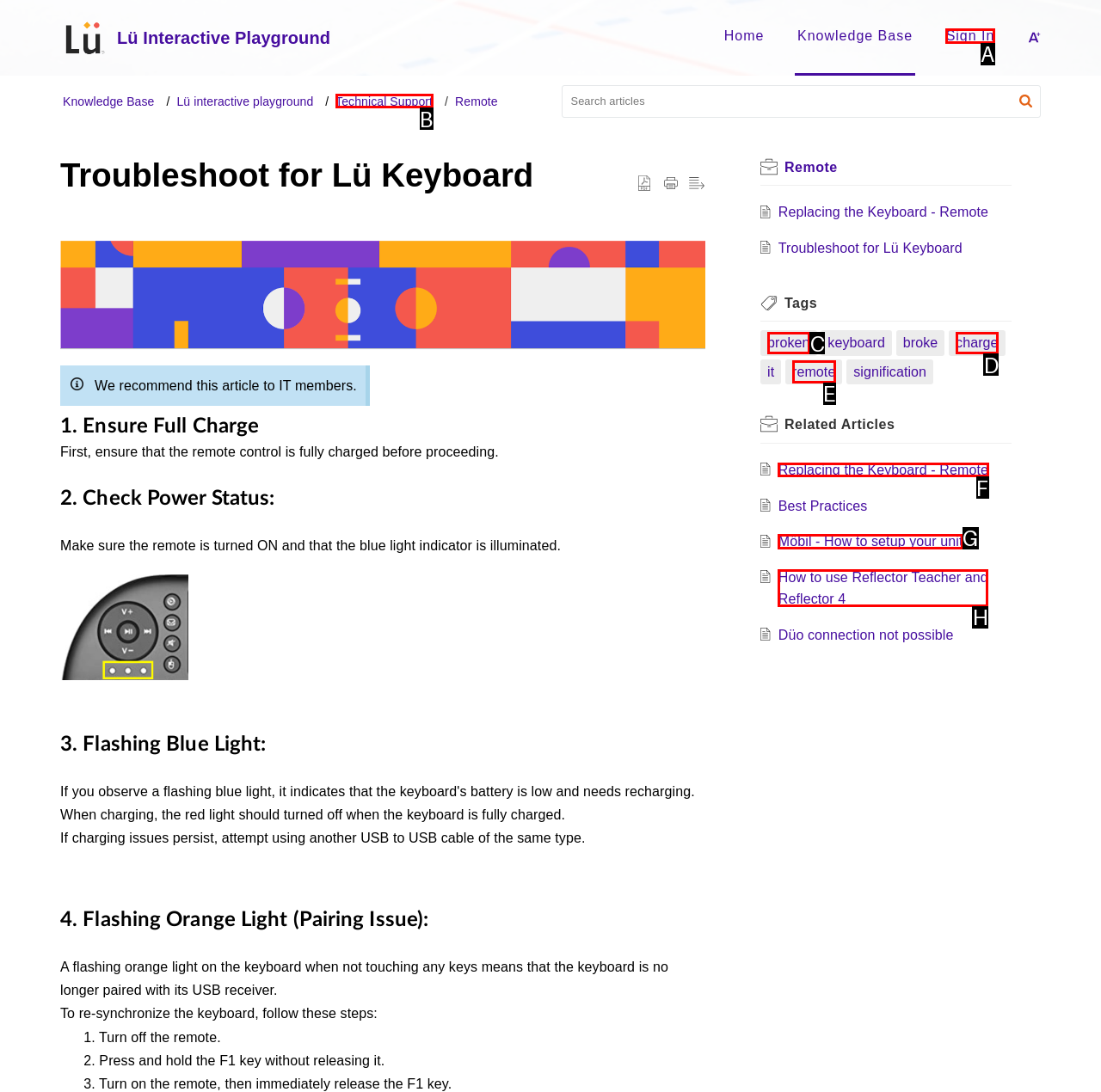Identify the letter of the UI element you need to select to accomplish the task: Read related article 'Replacing the Keyboard - Remote'.
Respond with the option's letter from the given choices directly.

F